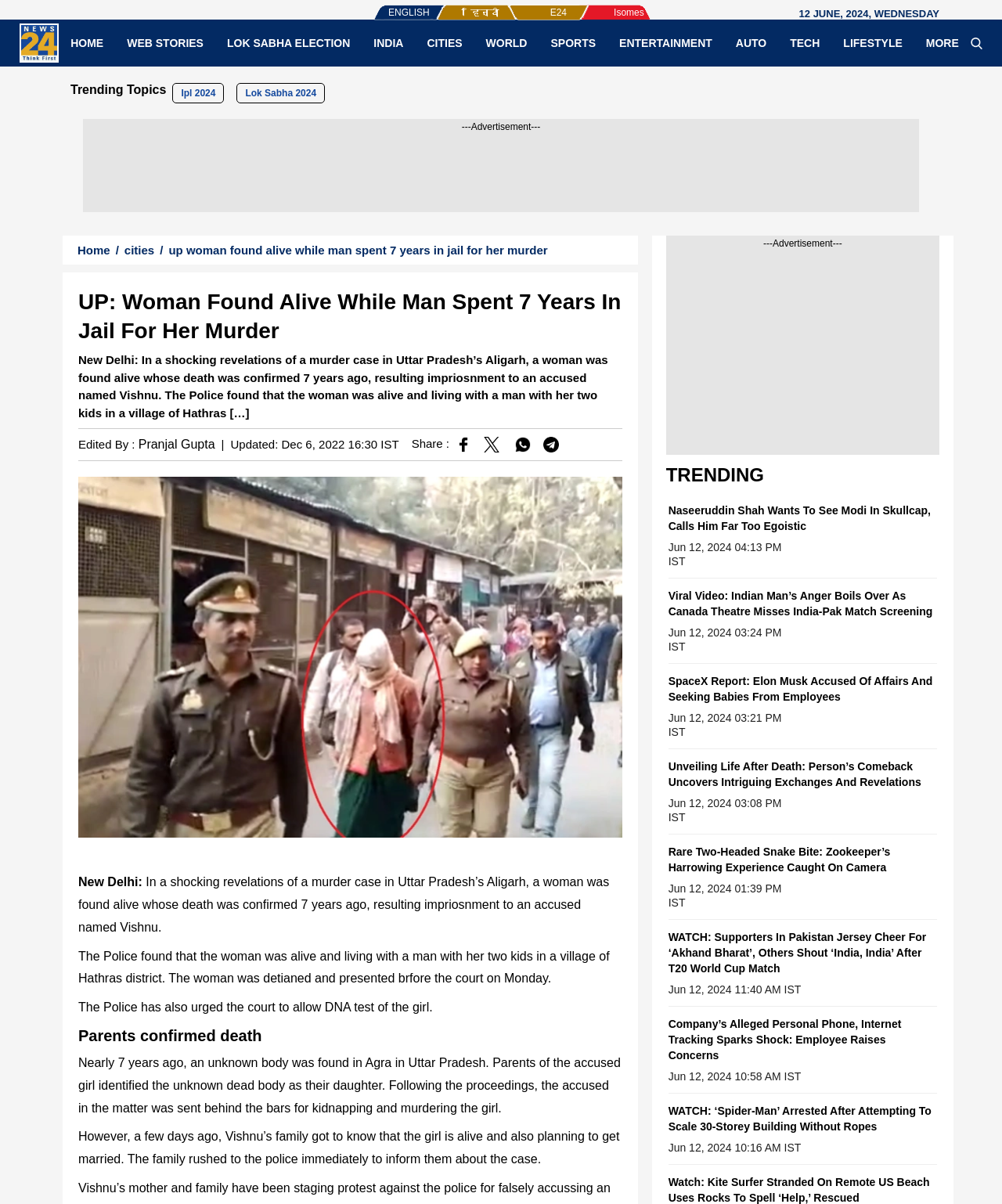What is the date of the news article?
Could you answer the question with a detailed and thorough explanation?

I found the date of the news article by looking at the 'Updated' section, which is located below the author's name. The date is specified as 'Dec 6, 2022 16:30 IST'.